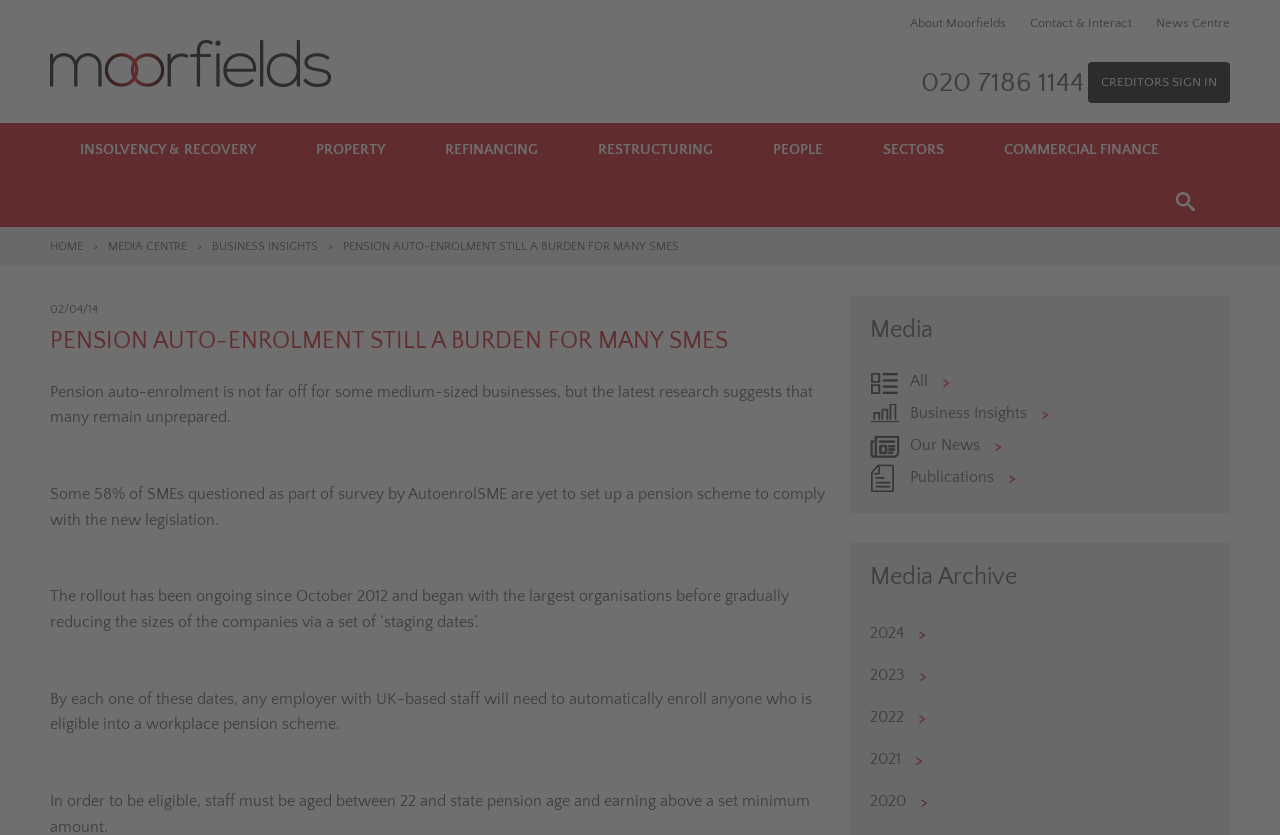Identify the bounding box for the element characterized by the following description: "All >".

[0.68, 0.44, 0.75, 0.473]